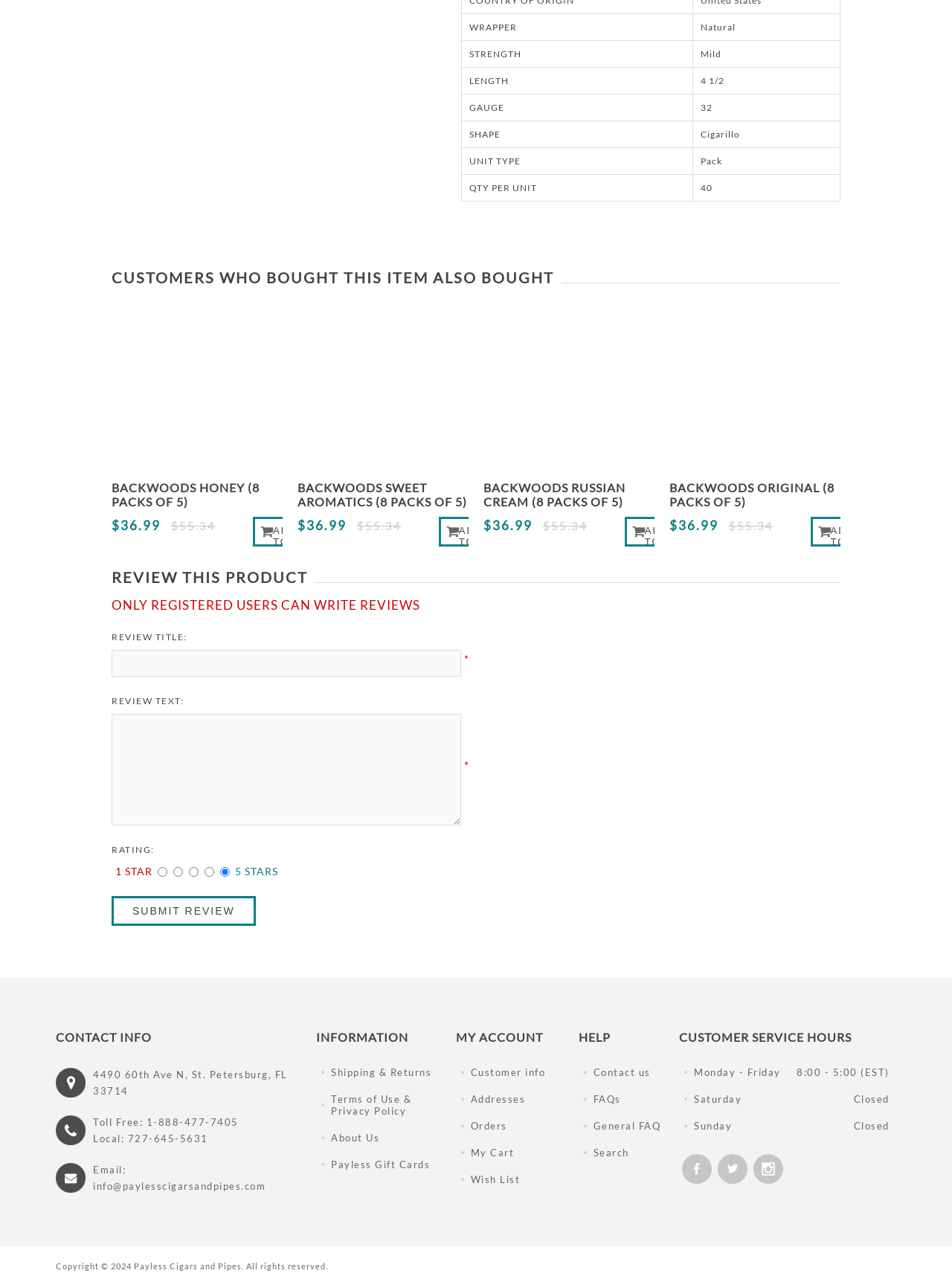Please identify the bounding box coordinates of the element that needs to be clicked to execute the following command: "Click the 'Quick View' button". Provide the bounding box using four float numbers between 0 and 1, formatted as [left, top, right, bottom].

[0.084, 0.288, 0.114, 0.31]